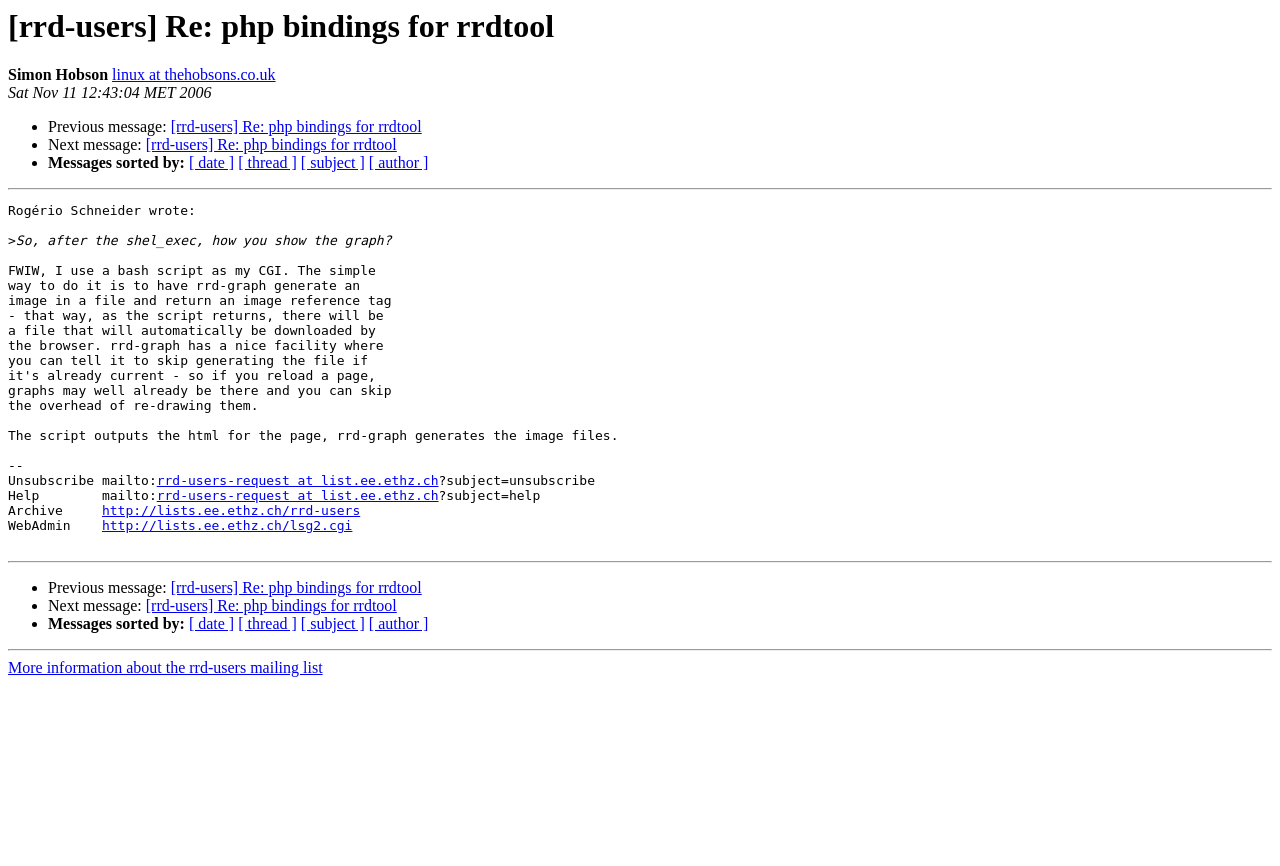Please mark the clickable region by giving the bounding box coordinates needed to complete this instruction: "Go to the page with ID 1261".

None